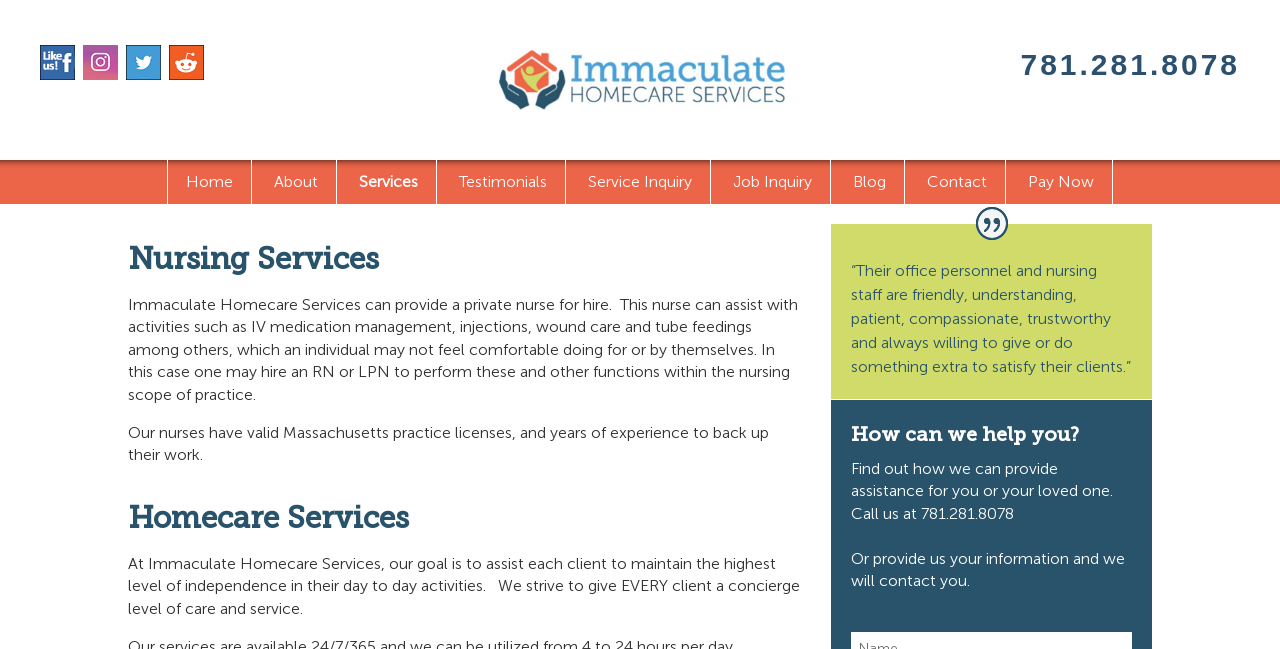Explain the features and main sections of the webpage comprehensively.

The webpage is about Immaculate Home Care, a homecare services provider. At the top left, there are three links with accompanying images, followed by a phone number "781.281.8078" in a larger font. Below this, there is a prominent logo of Immaculate Home Care with the text "Immaculate Home Care" next to it.

The main navigation menu is located in the middle of the page, with links to "Home", "About", "Services", "Testimonials", "Service Inquiry", "Job Inquiry", "Blog", "Contact", and "Pay Now". 

The main content of the page is divided into three sections. The first section is about Nursing Services, which provides a private nurse for hire to assist with activities such as IV medication management and wound care. The text explains that their nurses have valid Massachusetts practice licenses and years of experience.

The second section is about Homecare Services, which aims to assist clients in maintaining their independence in daily activities. The text emphasizes their goal of providing a concierge level of care and service to every client.

The third section features a testimonial from a satisfied client, followed by a heading "How can we help you?" and a brief text encouraging visitors to find out how they can provide assistance. The section also includes a call-to-action, with a phone number "781.281.8078" and an option to provide contact information for further assistance.